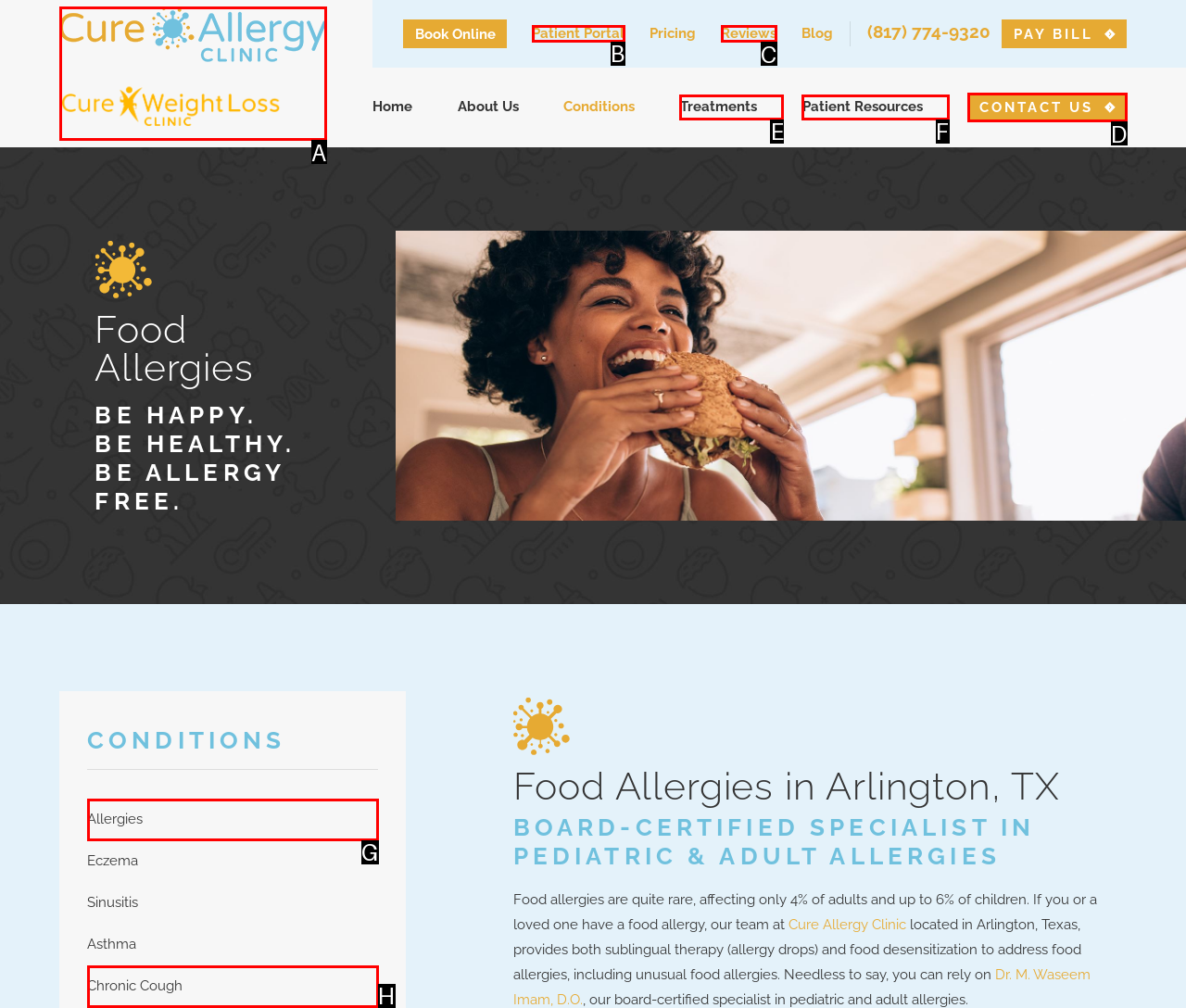Identify the appropriate lettered option to execute the following task: Read reviews about the clinic
Respond with the letter of the selected choice.

C